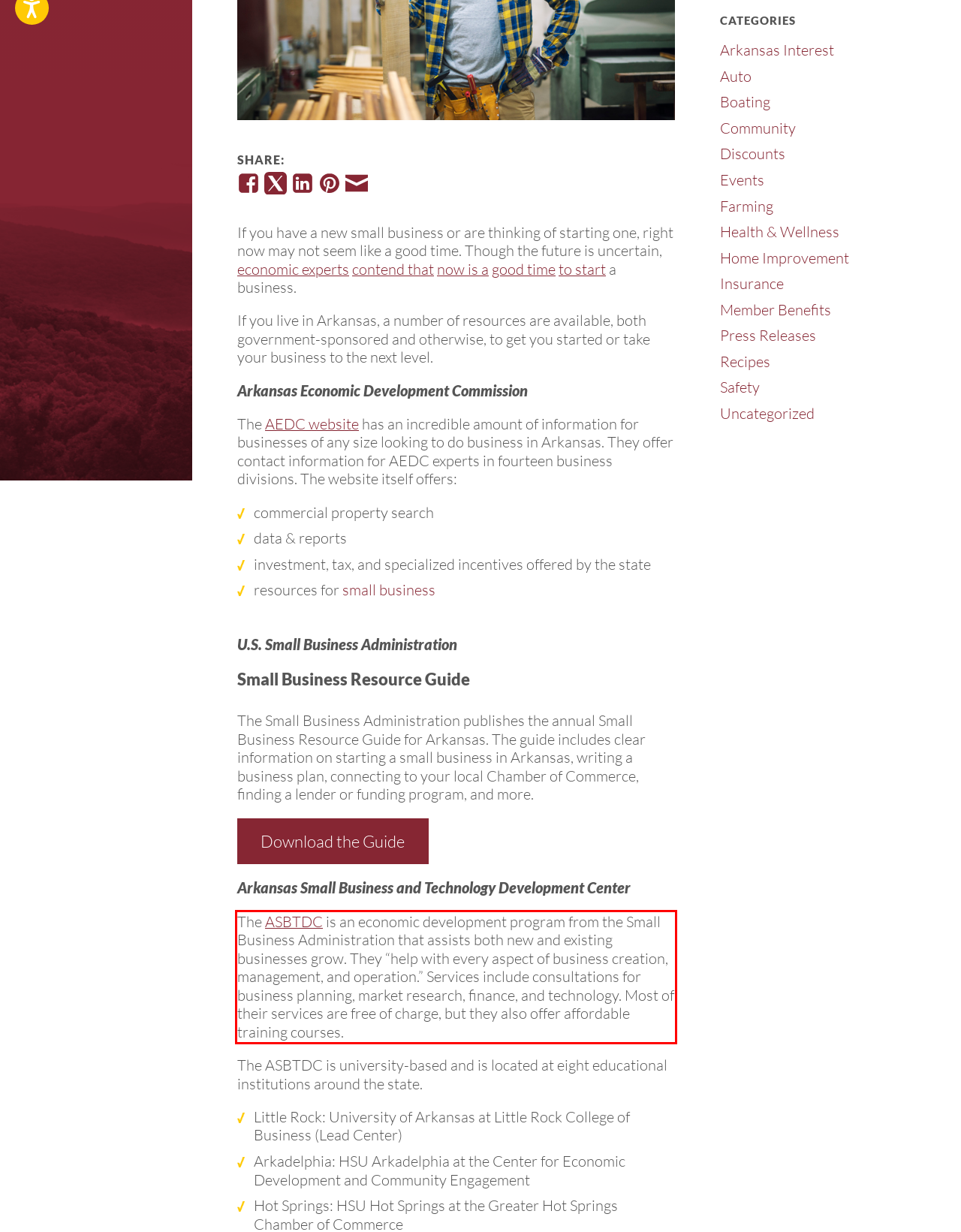Identify the text within the red bounding box on the webpage screenshot and generate the extracted text content.

The ASBTDC is an economic development program from the Small Business Administration that assists both new and existing businesses grow. They “help with every aspect of business creation, management, and operation.” Services include consultations for business planning, market research, finance, and technology. Most of their services are free of charge, but they also offer affordable training courses.